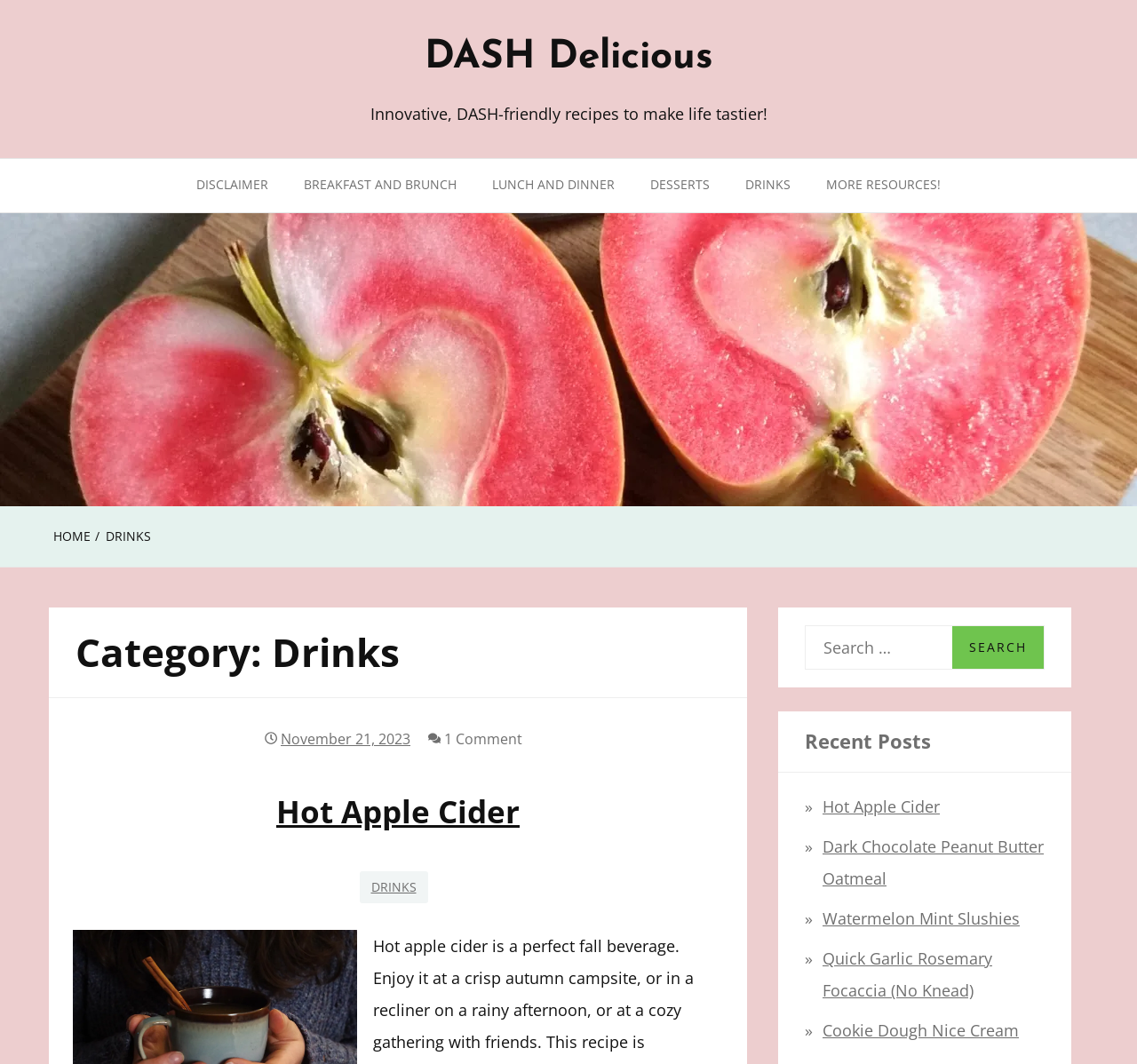Answer the question using only a single word or phrase: 
What is the category of the current page?

Drinks